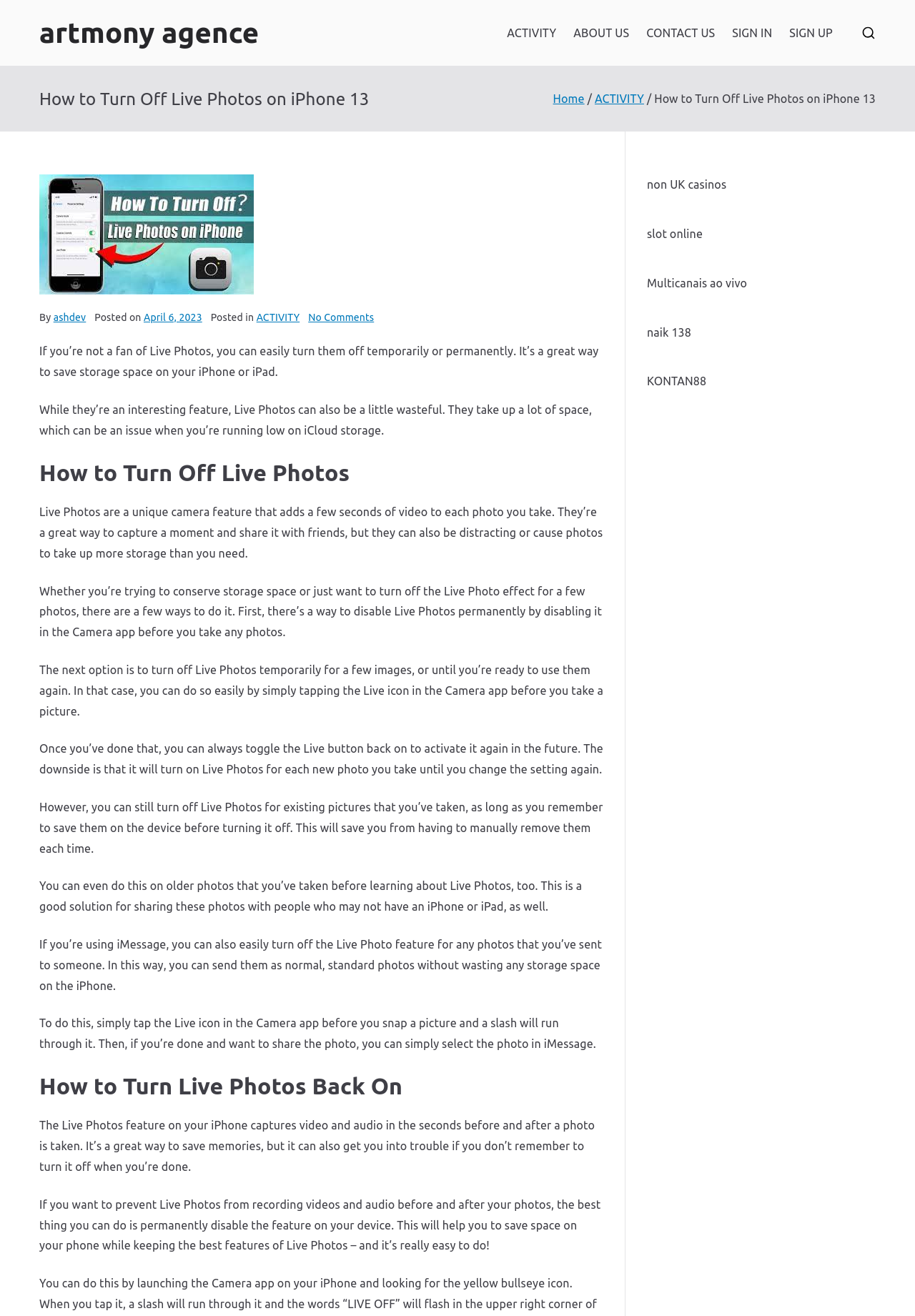Locate and extract the headline of this webpage.

How to Turn Off Live Photos on iPhone 13